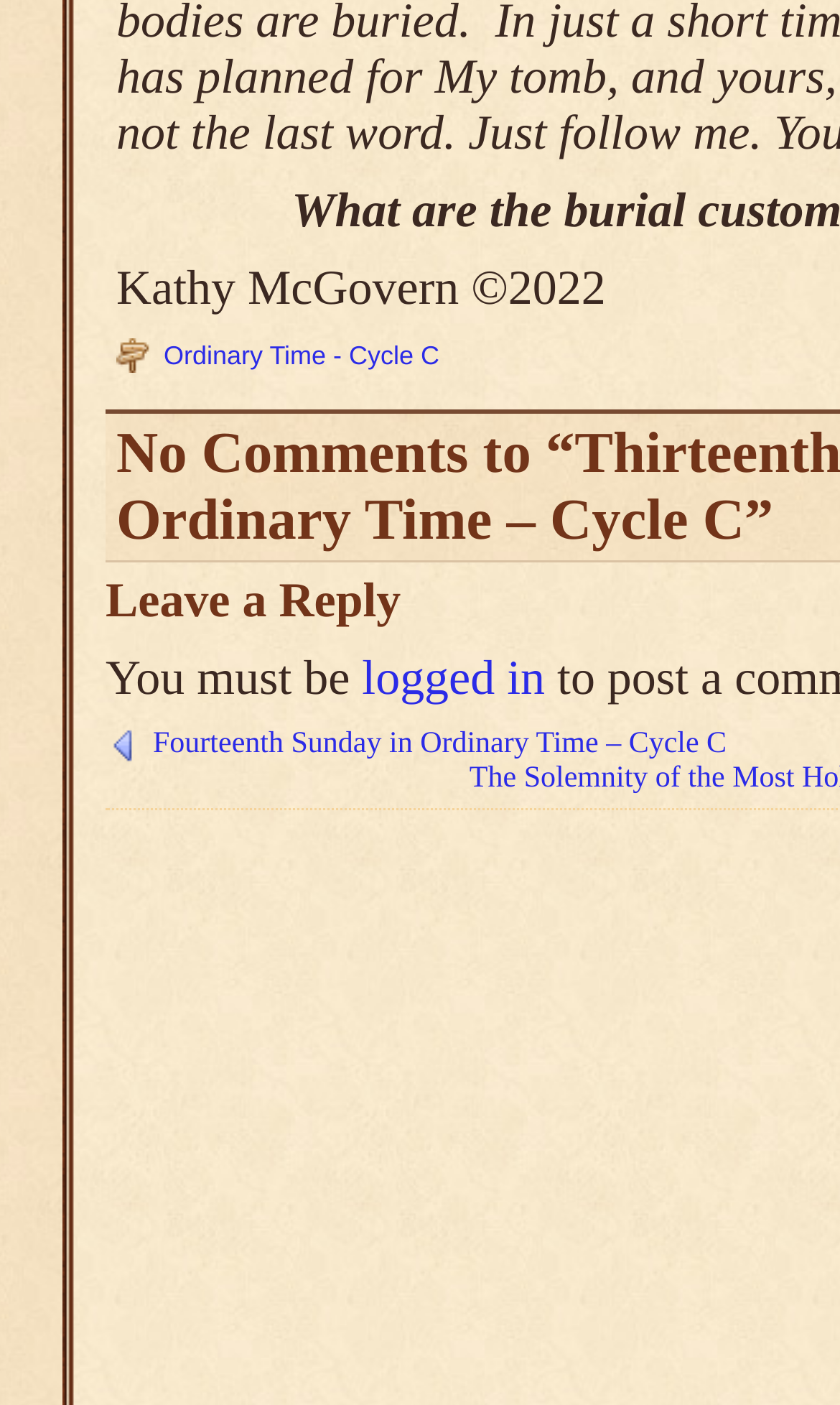Based on the element description "logged in", predict the bounding box coordinates of the UI element.

[0.431, 0.463, 0.649, 0.502]